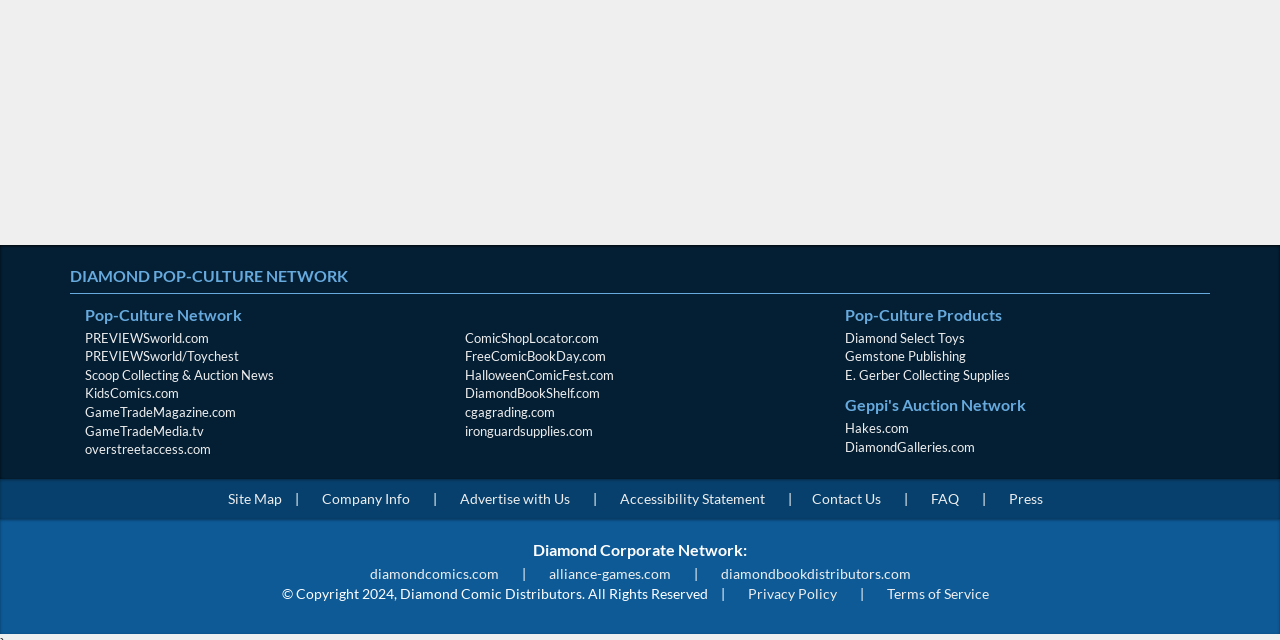Locate the bounding box coordinates of the element that should be clicked to fulfill the instruction: "Contact Us".

[0.626, 0.765, 0.696, 0.792]